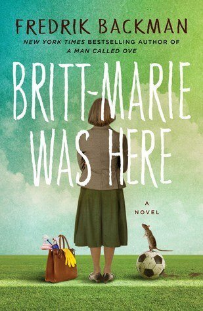What is beside the cat at the woman's feet?
From the image, provide a succinct answer in one word or a short phrase.

soccer ball